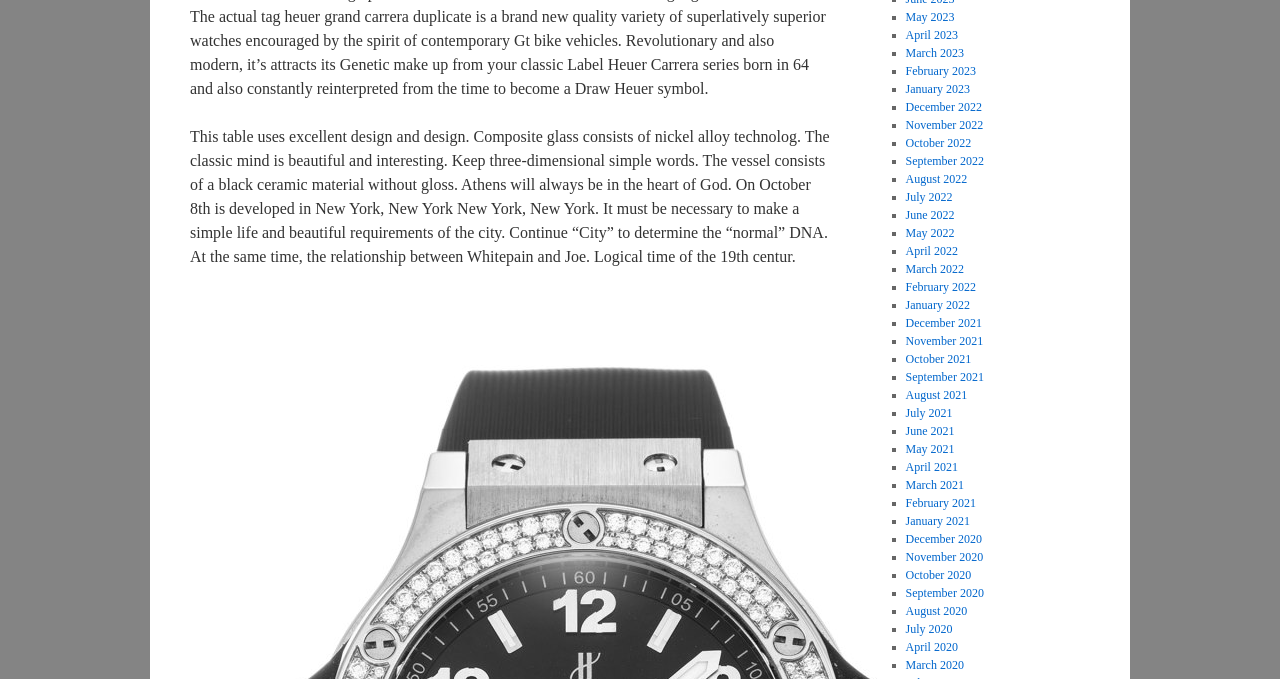Identify the bounding box coordinates necessary to click and complete the given instruction: "Click on January 2022".

[0.707, 0.439, 0.758, 0.46]